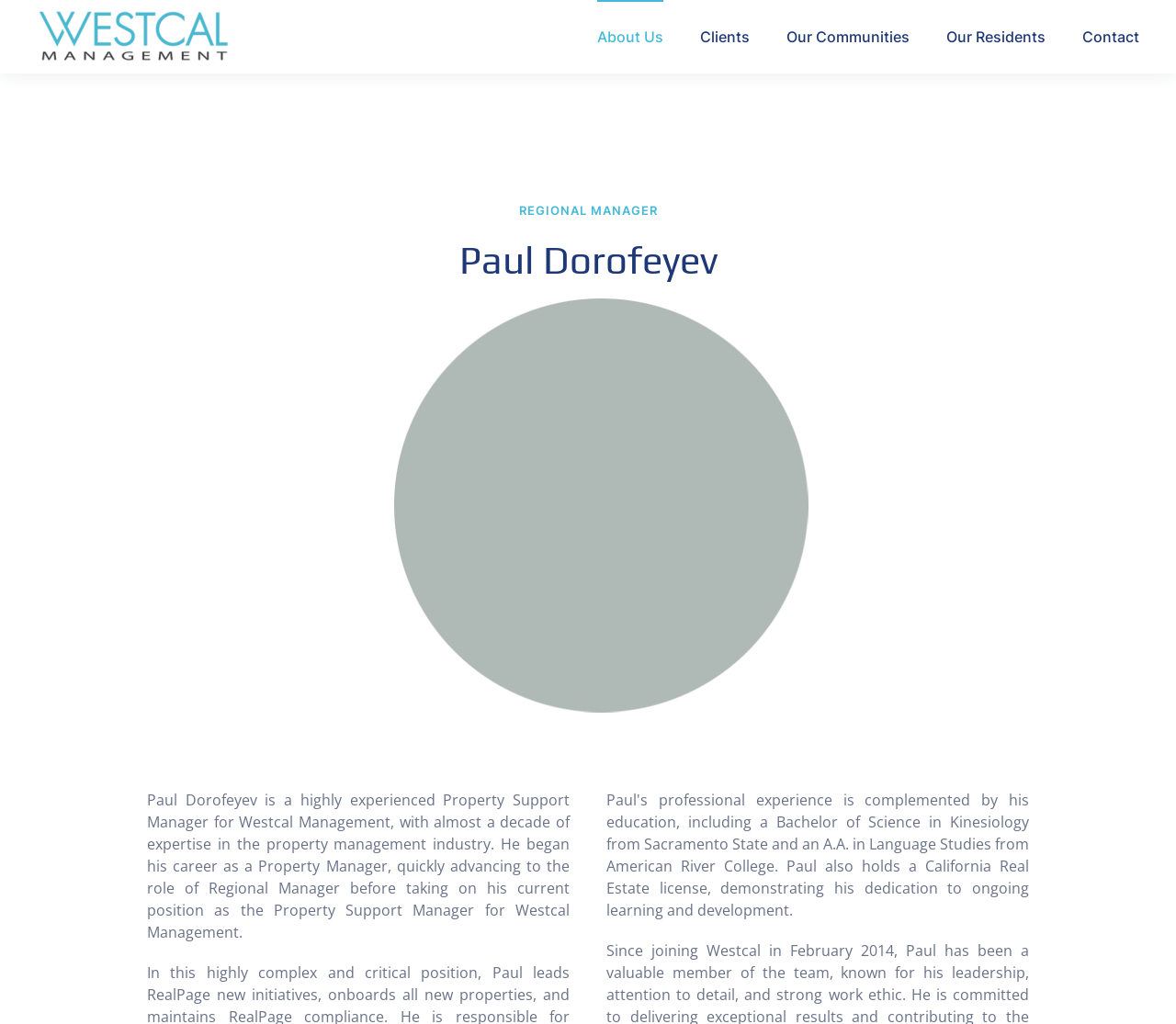Can you find the bounding box coordinates for the UI element given this description: "Contact"? Provide the coordinates as four float numbers between 0 and 1: [left, top, right, bottom].

[0.92, 0.0, 0.969, 0.072]